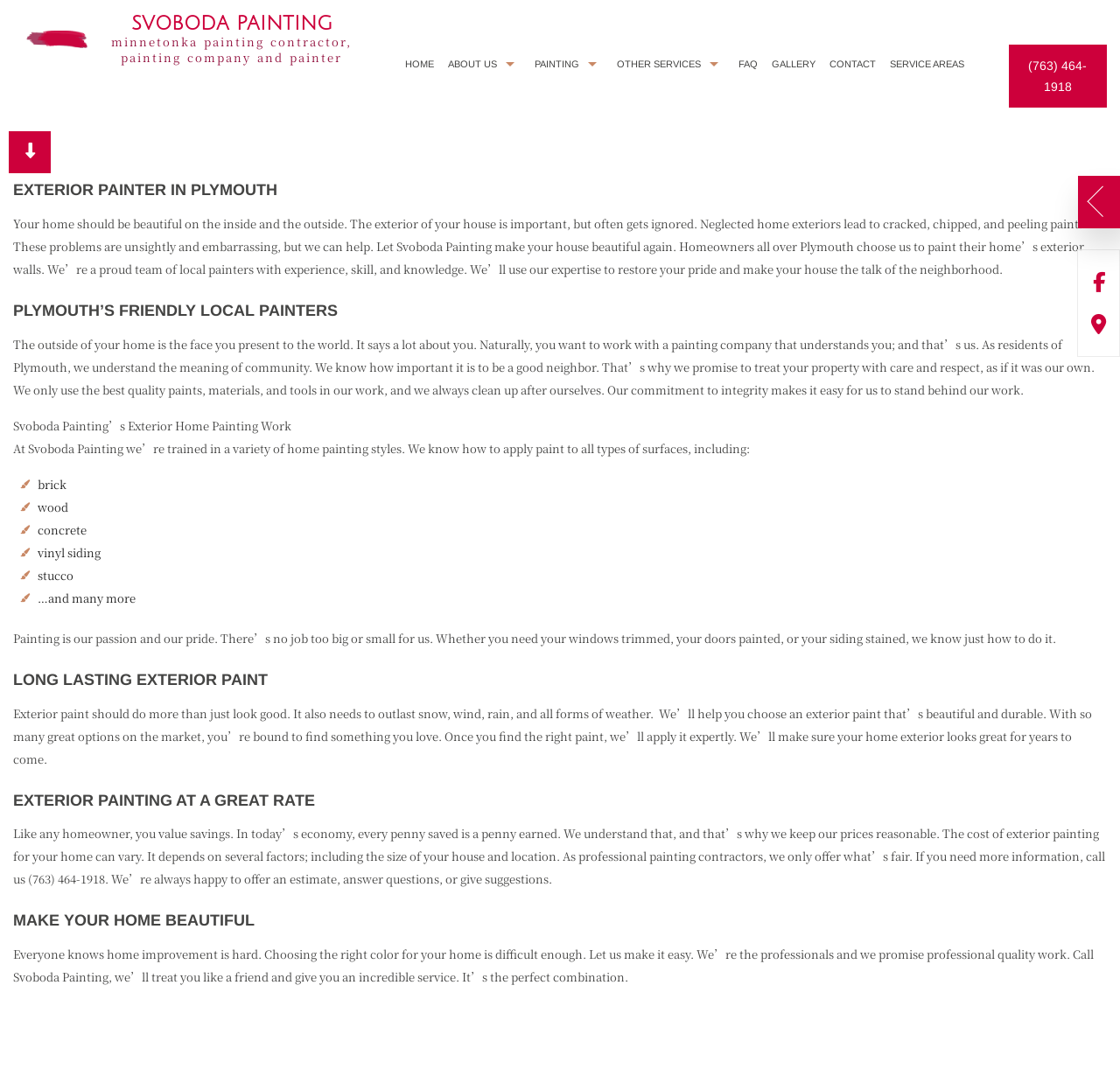Based on the description "Contact", find the bounding box of the specified UI element.

[0.734, 0.041, 0.788, 0.077]